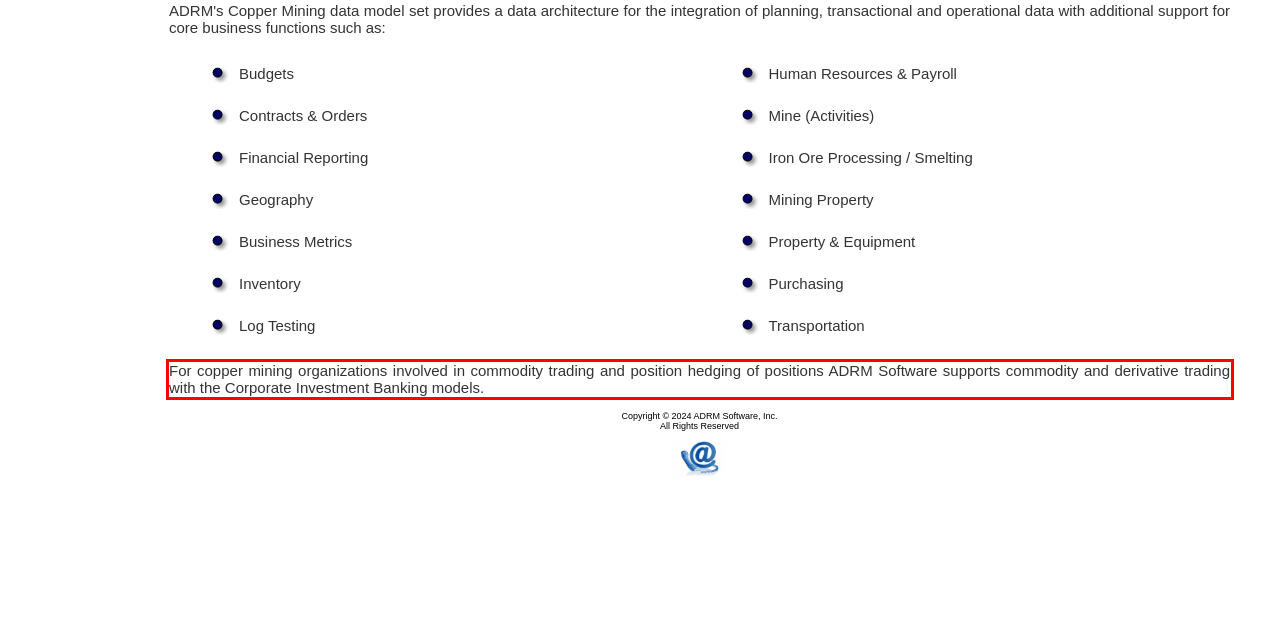Analyze the webpage screenshot and use OCR to recognize the text content in the red bounding box.

For copper mining organizations involved in commodity trading and position hedging of positions ADRM Software supports commodity and derivative trading with the Corporate Investment Banking models.